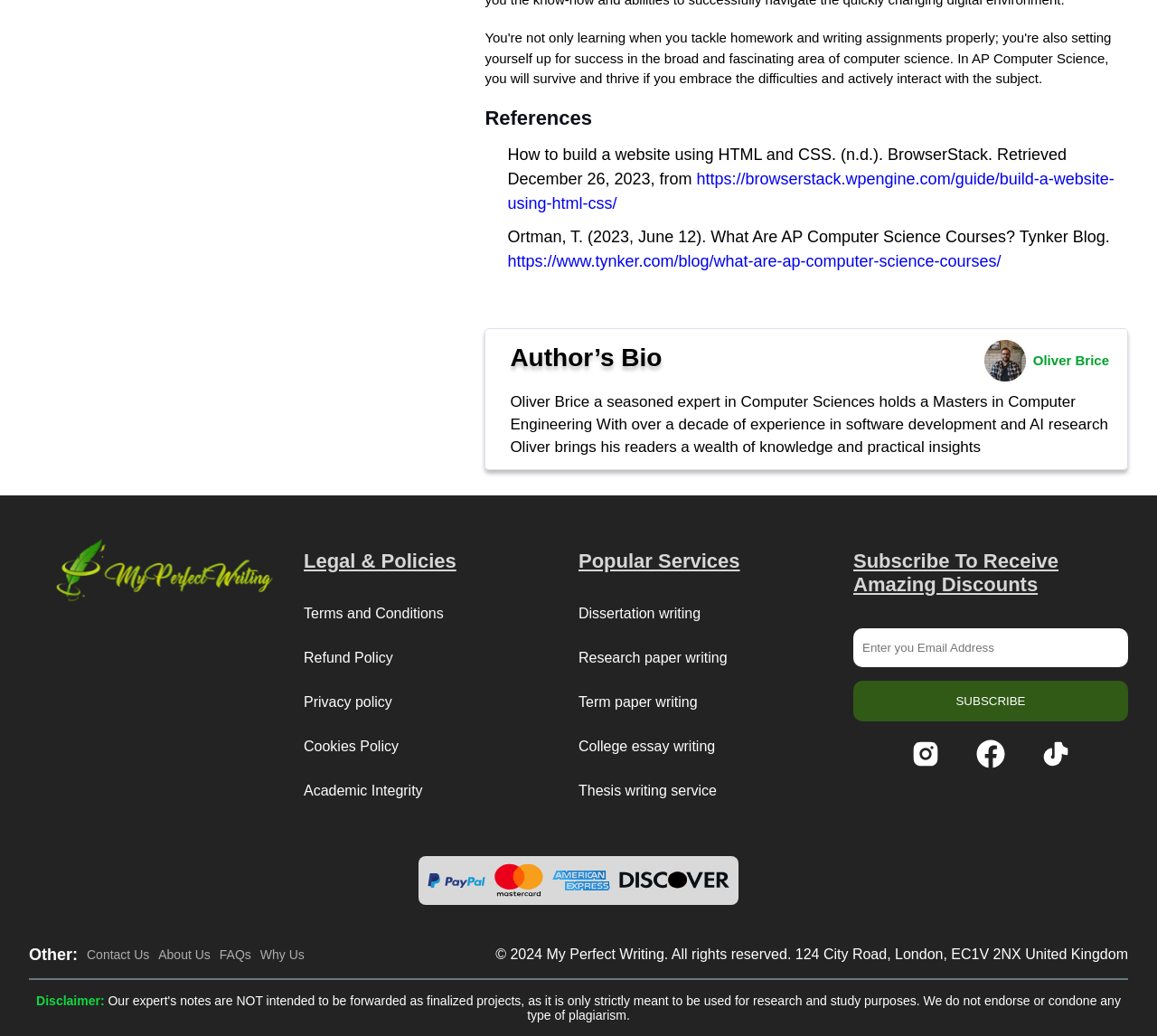What is the author's name?
Can you offer a detailed and complete answer to this question?

The author's name can be found in the 'Author's Bio' section, where it is stated as 'Oliver Brice'.